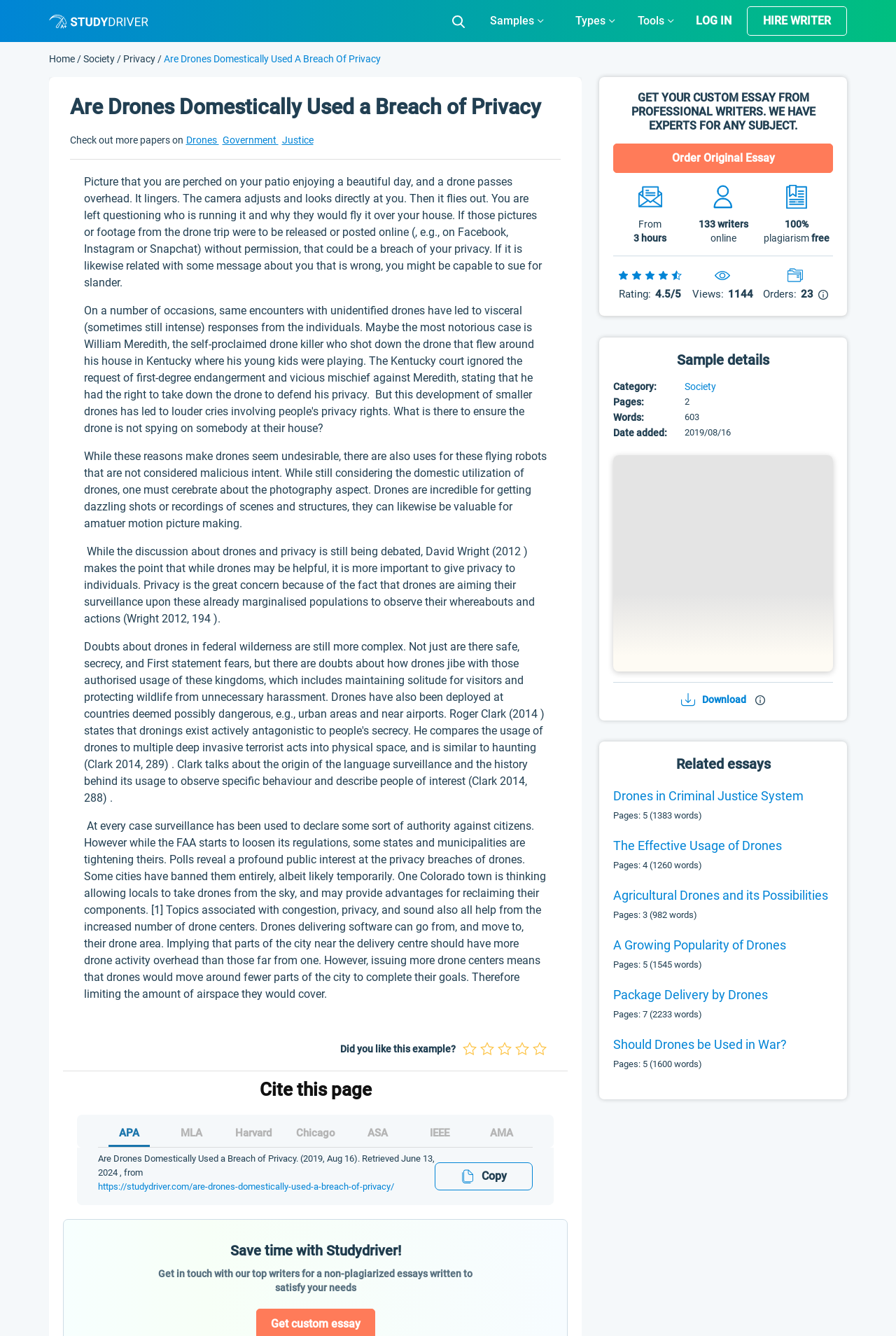Please determine the bounding box coordinates for the element that should be clicked to follow these instructions: "Hire a writer".

[0.852, 0.01, 0.927, 0.02]